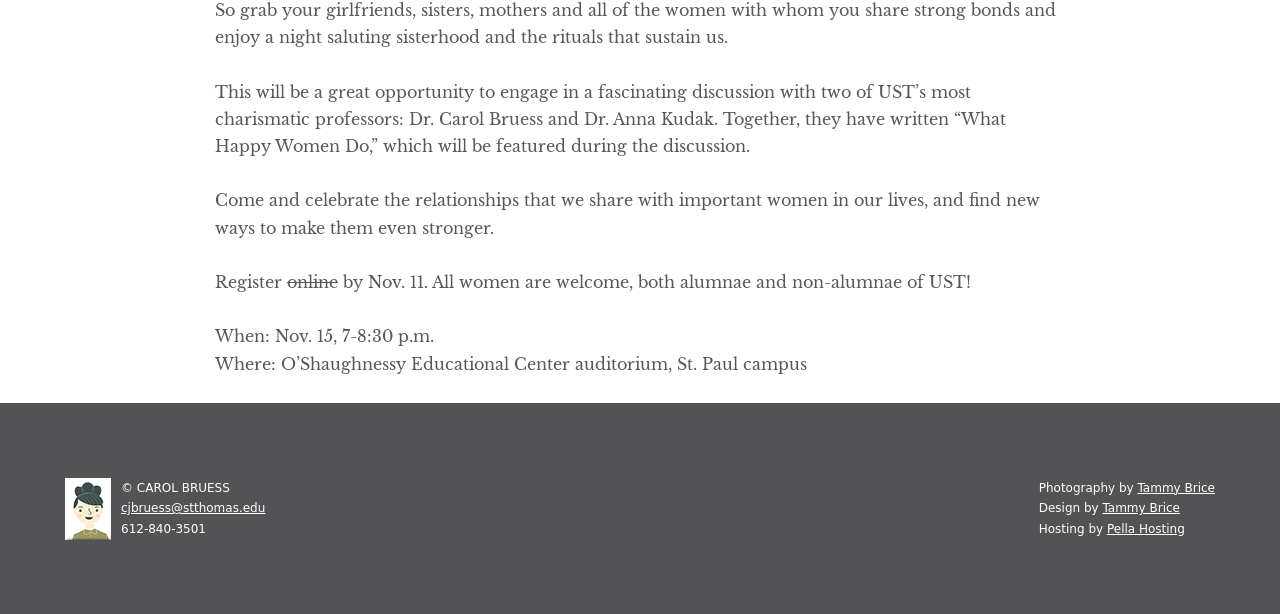What is the deadline to register for the event?
Examine the image closely and answer the question with as much detail as possible.

The text states that registration is required by Nov. 11, so participants need to sign up before this date to attend the event.